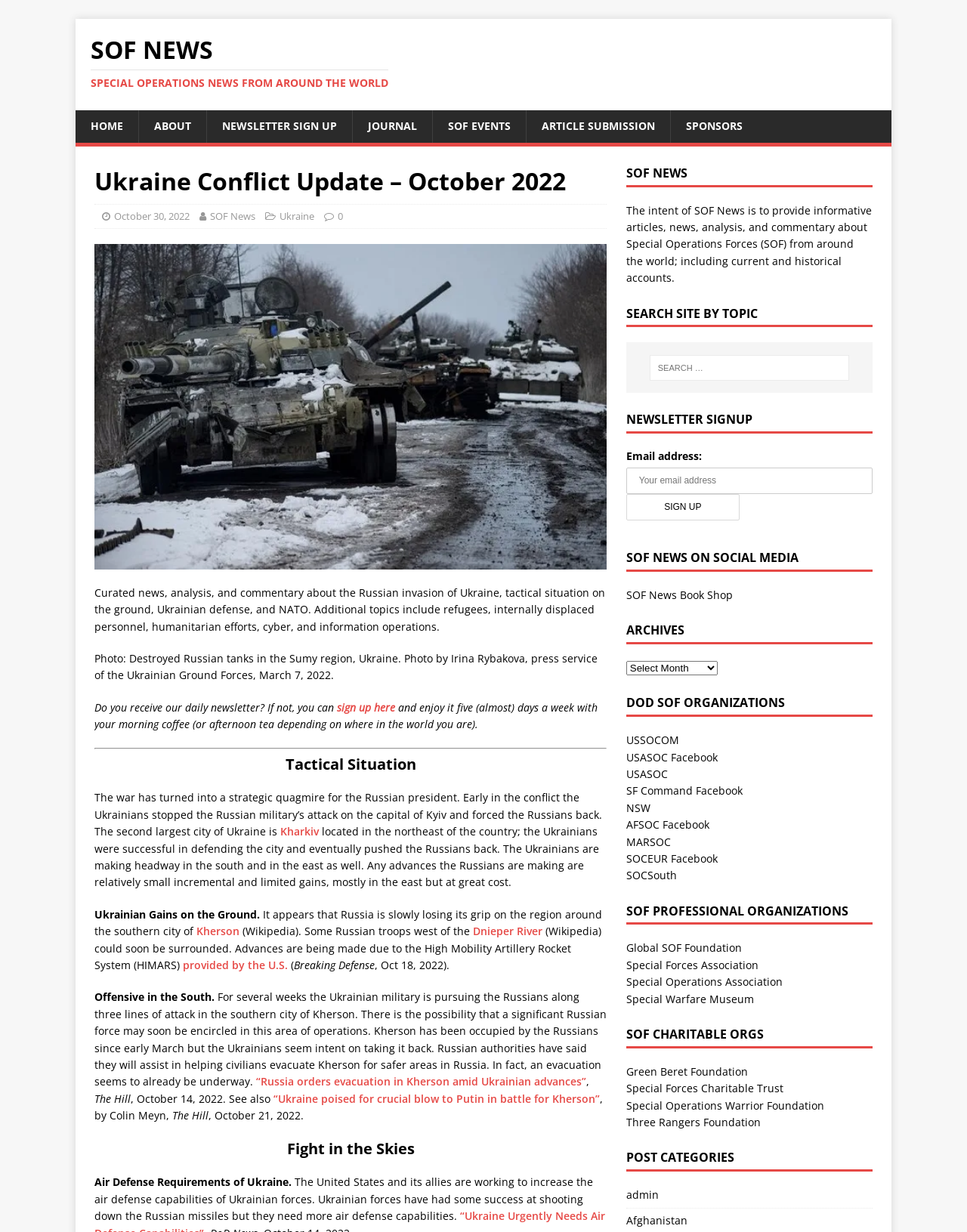Illustrate the webpage's structure and main components comprehensively.

This webpage is about the Ukraine Conflict Update, specifically for October 2022, provided by SOF News. At the top, there is a header section with a logo and a navigation menu consisting of links to "HOME", "ABOUT", "NEWSLETTER SIGN UP", "JOURNAL", "SOF EVENTS", "ARTICLE SUBMISSION", and "SPONSORS". 

Below the header, there is a main content section with a heading "Ukraine Conflict Update – October 2022" and a subheading "Curated news, analysis, and commentary about the Russian invasion of Ukraine, tactical situation on the ground, Ukrainian defense, and NATO." 

To the right of the heading, there is an image of destroyed Russian tanks in Ukraine. Below the image, there is a paragraph of text describing the content of the webpage, followed by a call-to-action to sign up for a daily newsletter.

The main content is divided into sections, including "Tactical Situation", "Ukrainian Gains on the Ground", "Offensive in the South", and "Fight in the Skies". Each section contains multiple paragraphs of text, with links to external sources and news articles. The text describes the current situation in Ukraine, including the Russian invasion, Ukrainian defense, and NATO involvement.

On the right side of the webpage, there is a sidebar with multiple sections, including "SOF NEWS", "SEARCH SITE BY TOPIC", "NEWSLETTER SIGNUP", "SOF NEWS ON SOCIAL MEDIA", "ARCHIVES", "DOD SOF ORGANIZATIONS", "SOF PROFESSIONAL ORGANIZATIONS", and "SOF CHARITABLE ORGS". Each section contains links to related topics or external websites.